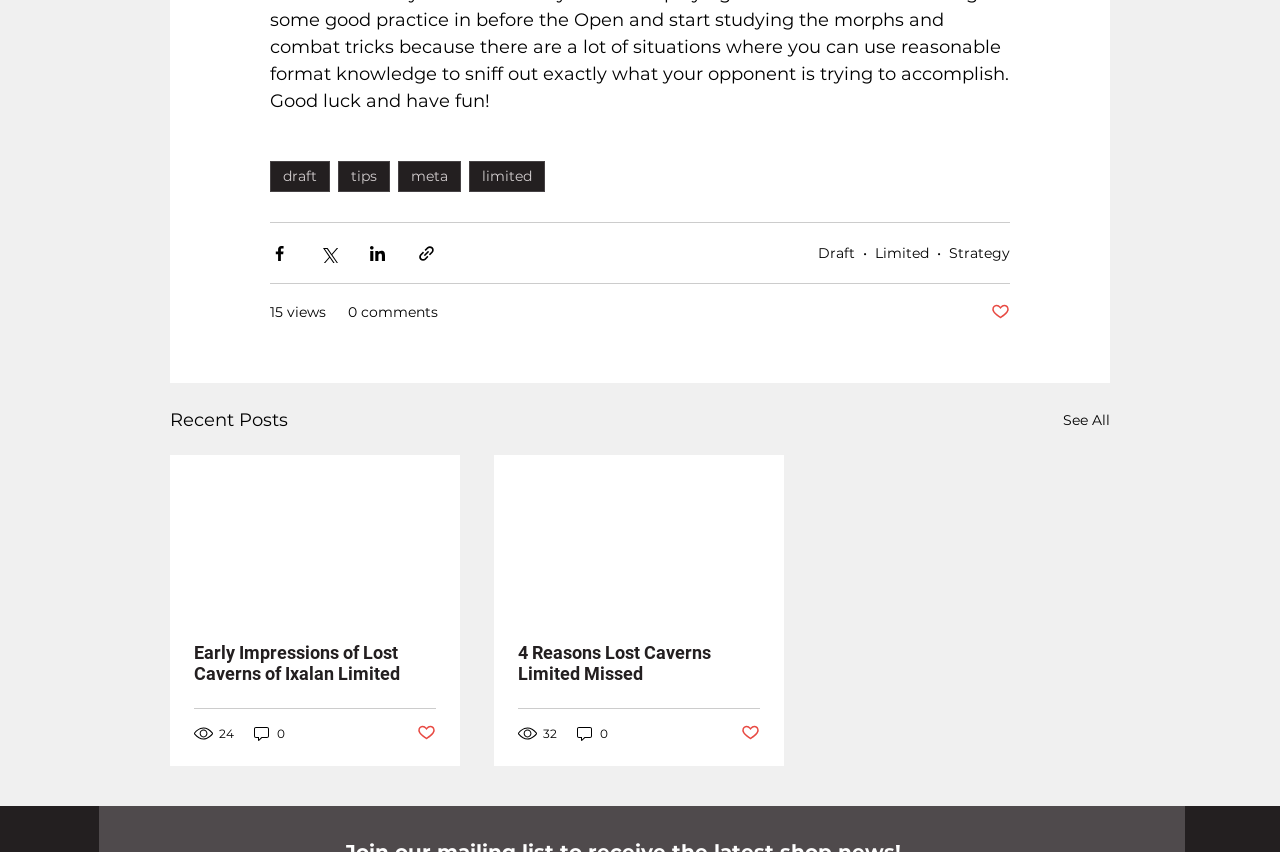Locate the bounding box coordinates of the element that needs to be clicked to carry out the instruction: "View Draft". The coordinates should be given as four float numbers ranging from 0 to 1, i.e., [left, top, right, bottom].

[0.211, 0.189, 0.258, 0.226]